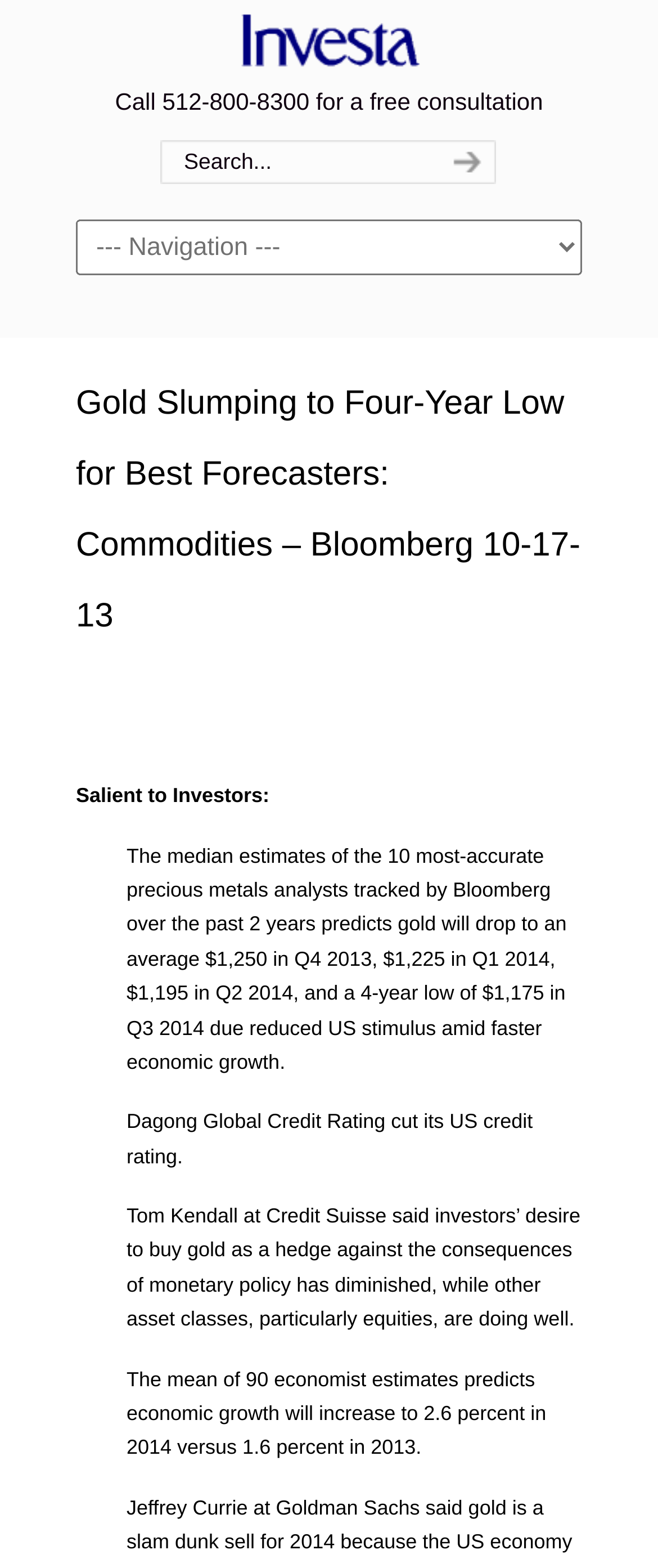Provide an in-depth caption for the webpage.

The webpage appears to be an article from Bloomberg, dated October 17, 2013, and is related to commodities, specifically gold prices. At the top, there is a layout table that spans most of the width of the page. Within this table, there is a link to "Investa Asset Management LLC" positioned near the top left corner. Next to it, there is a static text "Call 512-800-8300 for a free consultation" slightly below.

On the same level, there is a search bar, consisting of a textbox and a search button, located near the top center of the page. The search button is positioned to the right of the textbox.

Below the search bar, there is a static text "Navigation" near the top left corner, followed by a combobox with the same label, which takes up most of the width of the page.

The main content of the article is headed by a title "Gold Slumping to Four-Year Low for Best Forecasters: Commodities – Bloomberg 10-17-13" that spans most of the width of the page. The article is divided into several paragraphs, with the first paragraph starting with "Salient to Investors:". The subsequent paragraphs discuss the predictions of gold prices by various analysts and economists, including the median estimates of the 10 most-accurate precious metals analysts tracked by Bloomberg, as well as comments from Dagong Global Credit Rating, Tom Kendall at Credit Suisse, and a mean of 90 economist estimates.